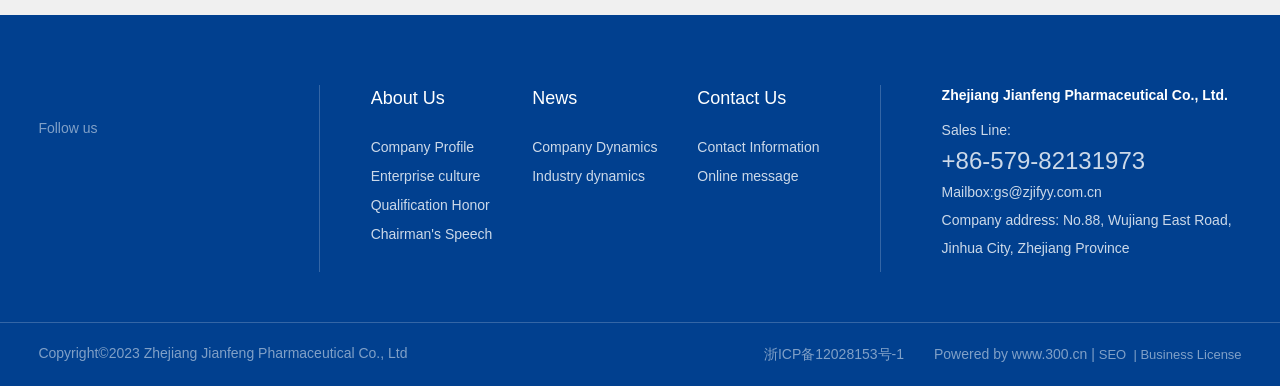Look at the image and answer the question in detail:
What is the phone number of the company?

I found the phone number by looking at the link element with the text '+86-579-82131973' which is located at the bottom left of the webpage.